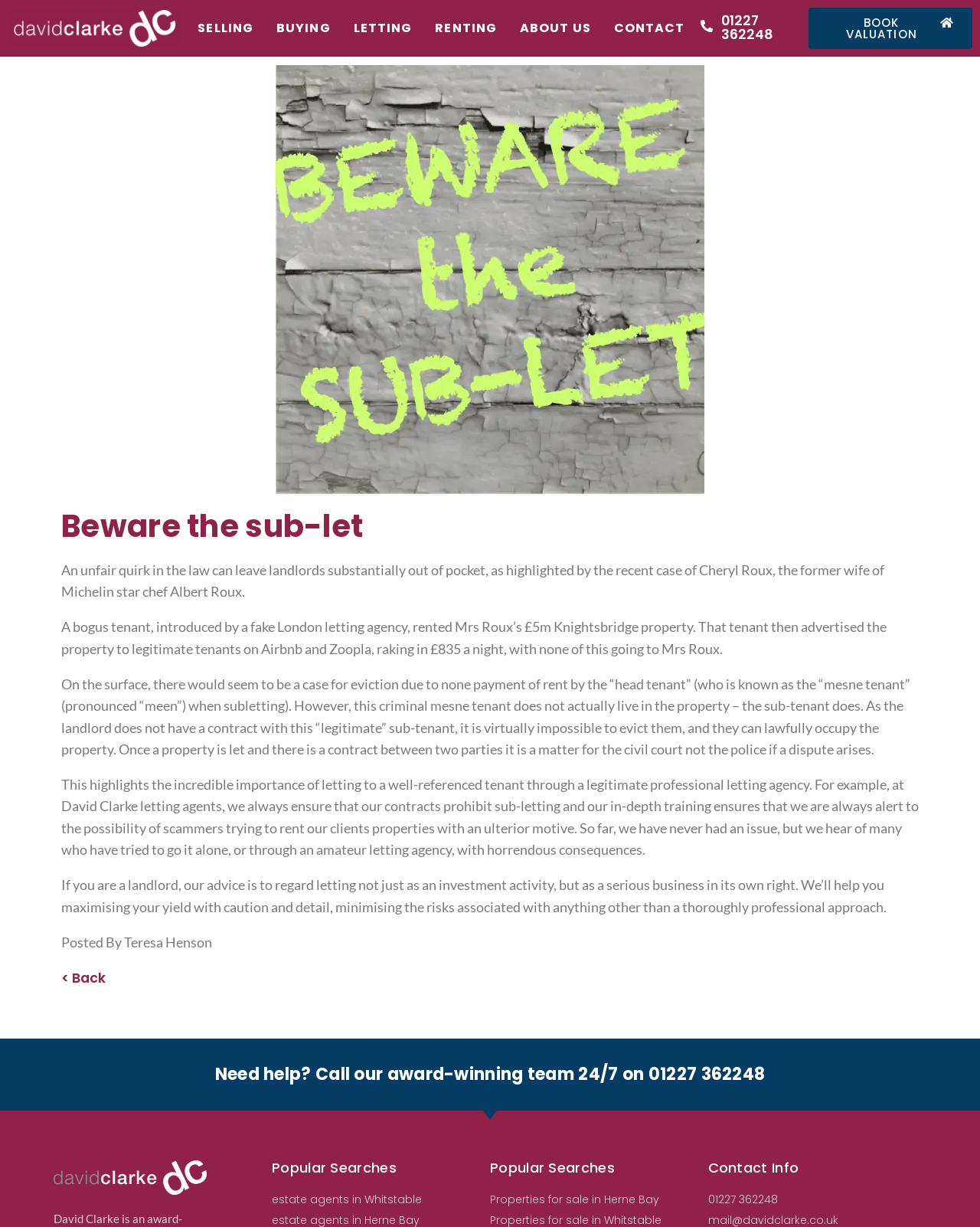Give the bounding box coordinates for this UI element: "alt="DC_long_logo_transparent_white.png" title="DC_long_logo_transparent_white.png"". The coordinates should be four float numbers between 0 and 1, arranged as [left, top, right, bottom].

[0.008, 0.008, 0.185, 0.038]